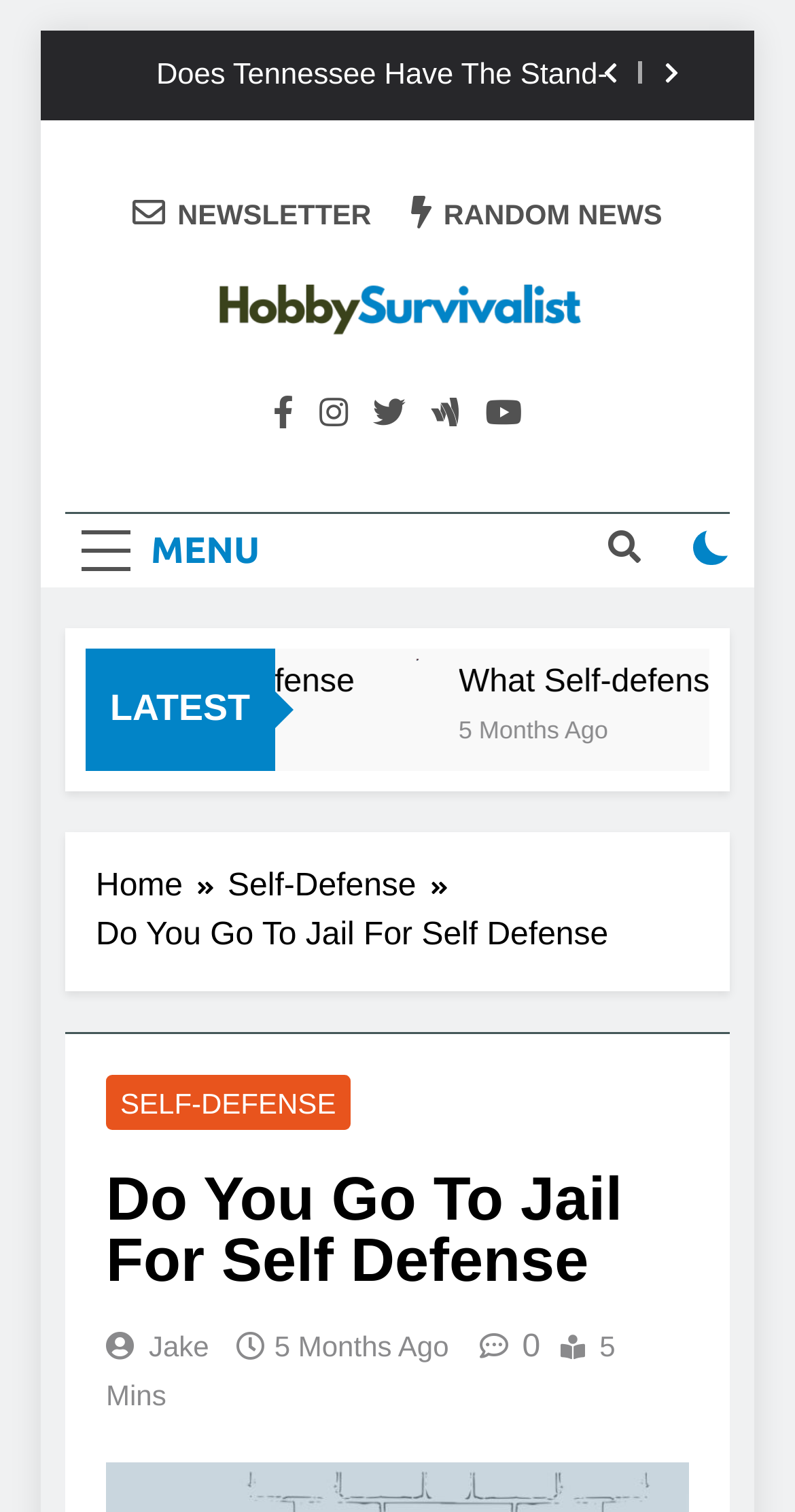Identify the bounding box coordinates for the region of the element that should be clicked to carry out the instruction: "Click the 'MENU' button". The bounding box coordinates should be four float numbers between 0 and 1, i.e., [left, top, right, bottom].

[0.082, 0.34, 0.347, 0.388]